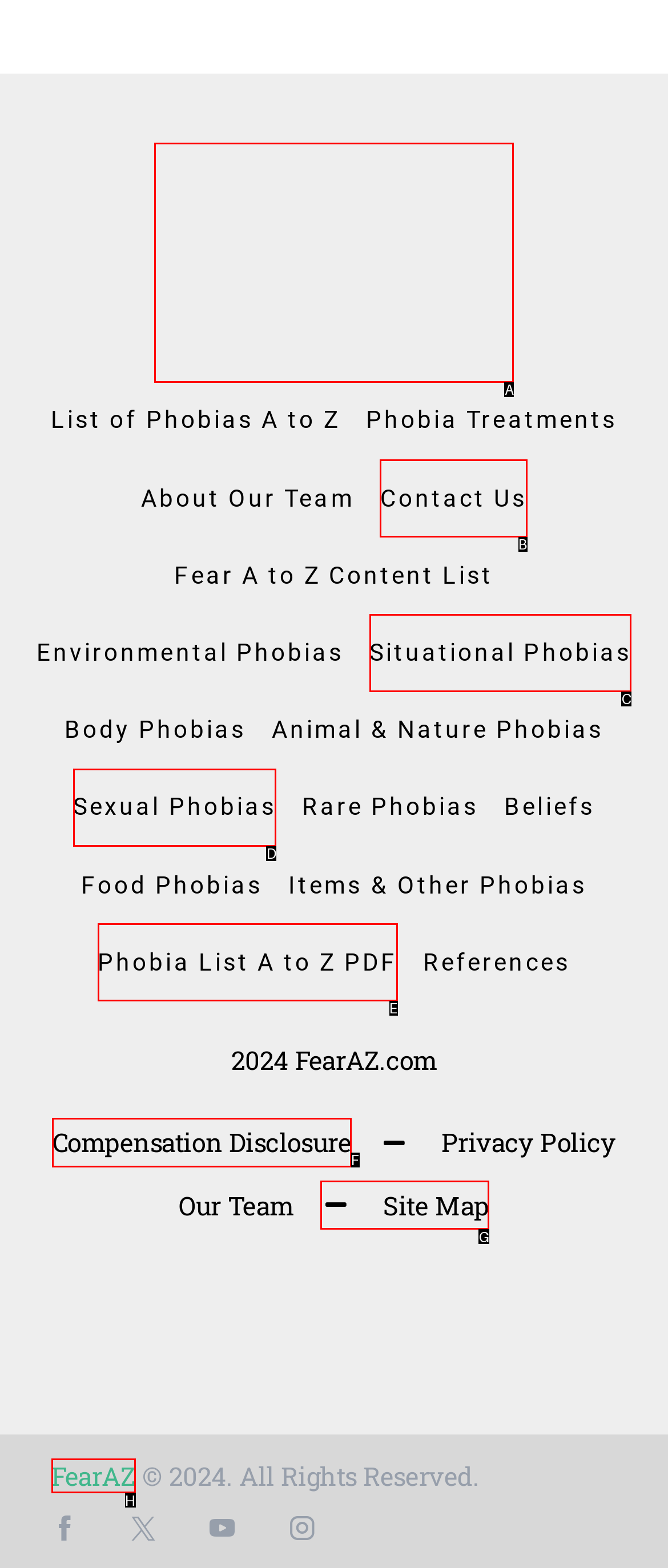For the instruction: click on the logo, which HTML element should be clicked?
Respond with the letter of the appropriate option from the choices given.

A